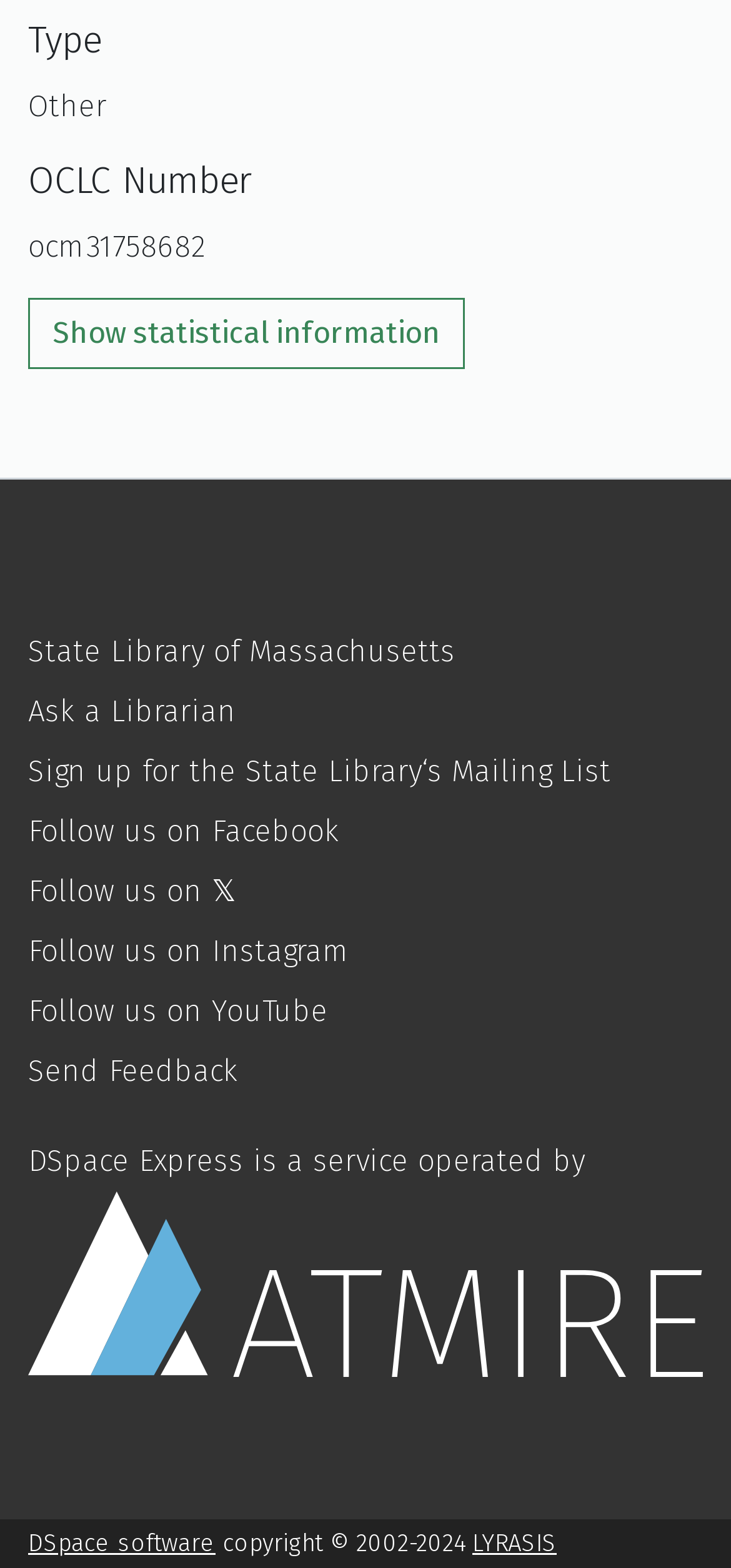Show the bounding box coordinates for the element that needs to be clicked to execute the following instruction: "Visit the 'State Library of Massachusetts' website". Provide the coordinates in the form of four float numbers between 0 and 1, i.e., [left, top, right, bottom].

[0.038, 0.404, 0.623, 0.427]